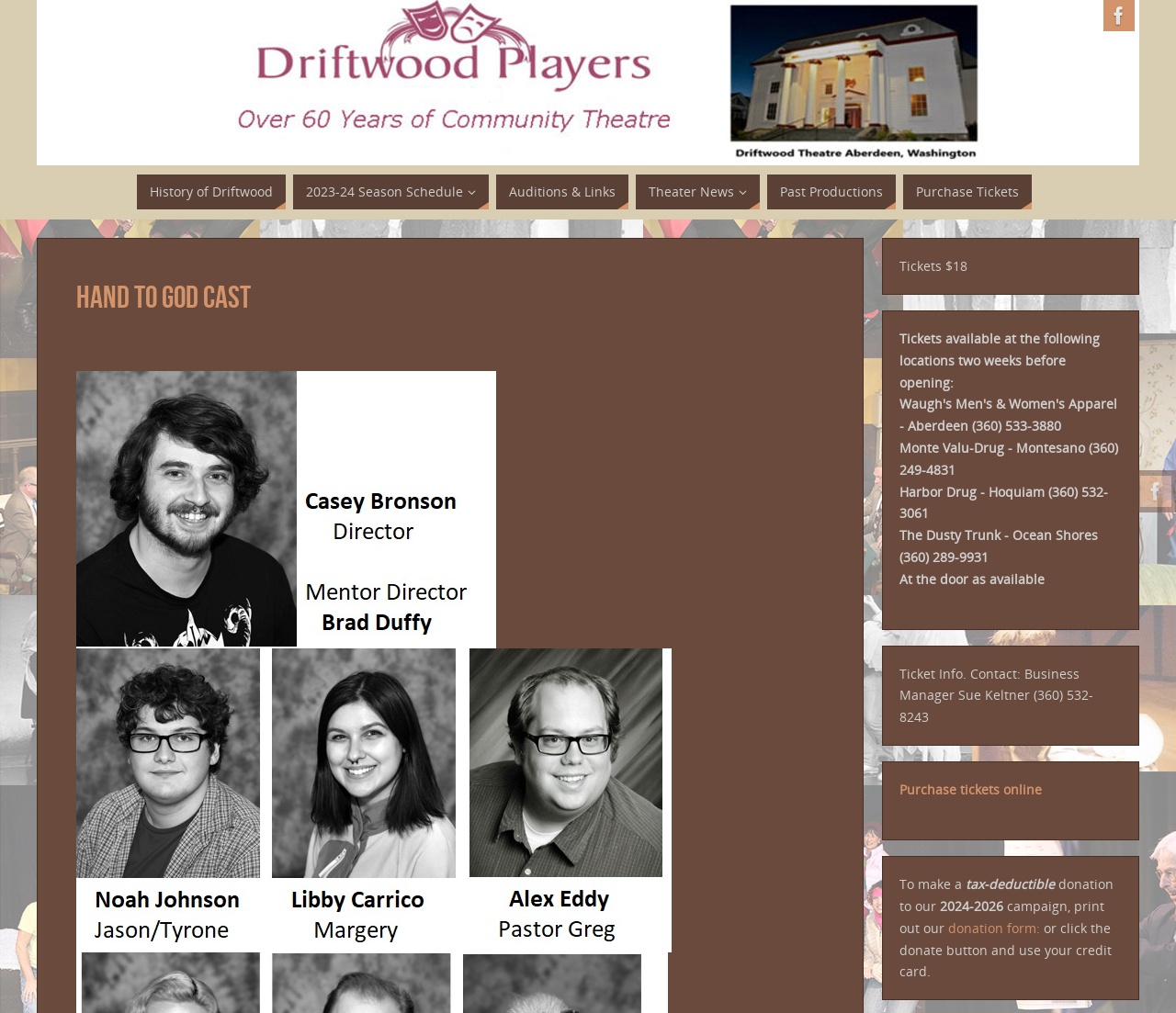Give a one-word or one-phrase response to the question: 
How can donations be made?

Online or by printing a form